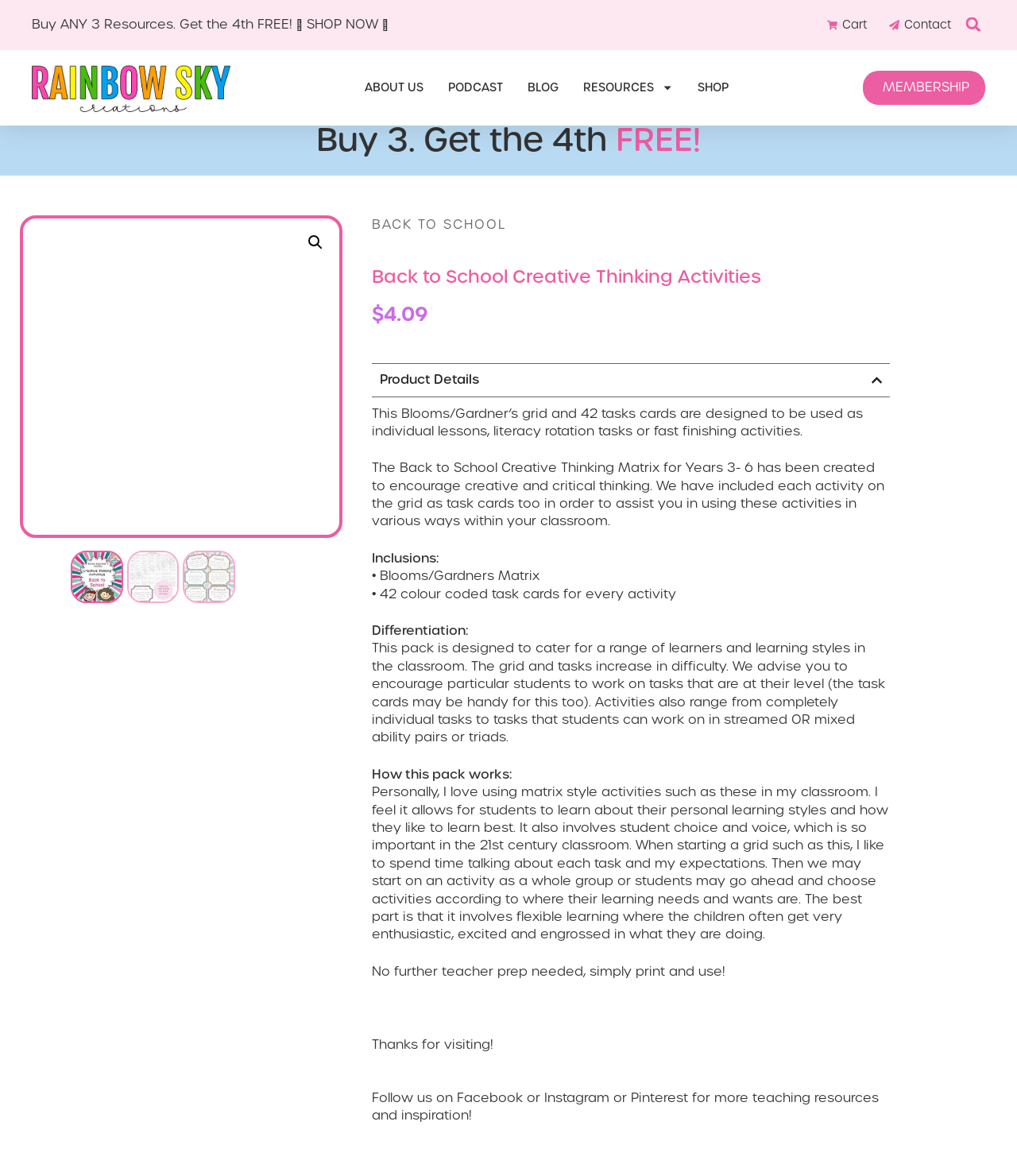Please reply with a single word or brief phrase to the question: 
What is the purpose of the 'B2SThinkingGrid'?

Learning about personal learning styles